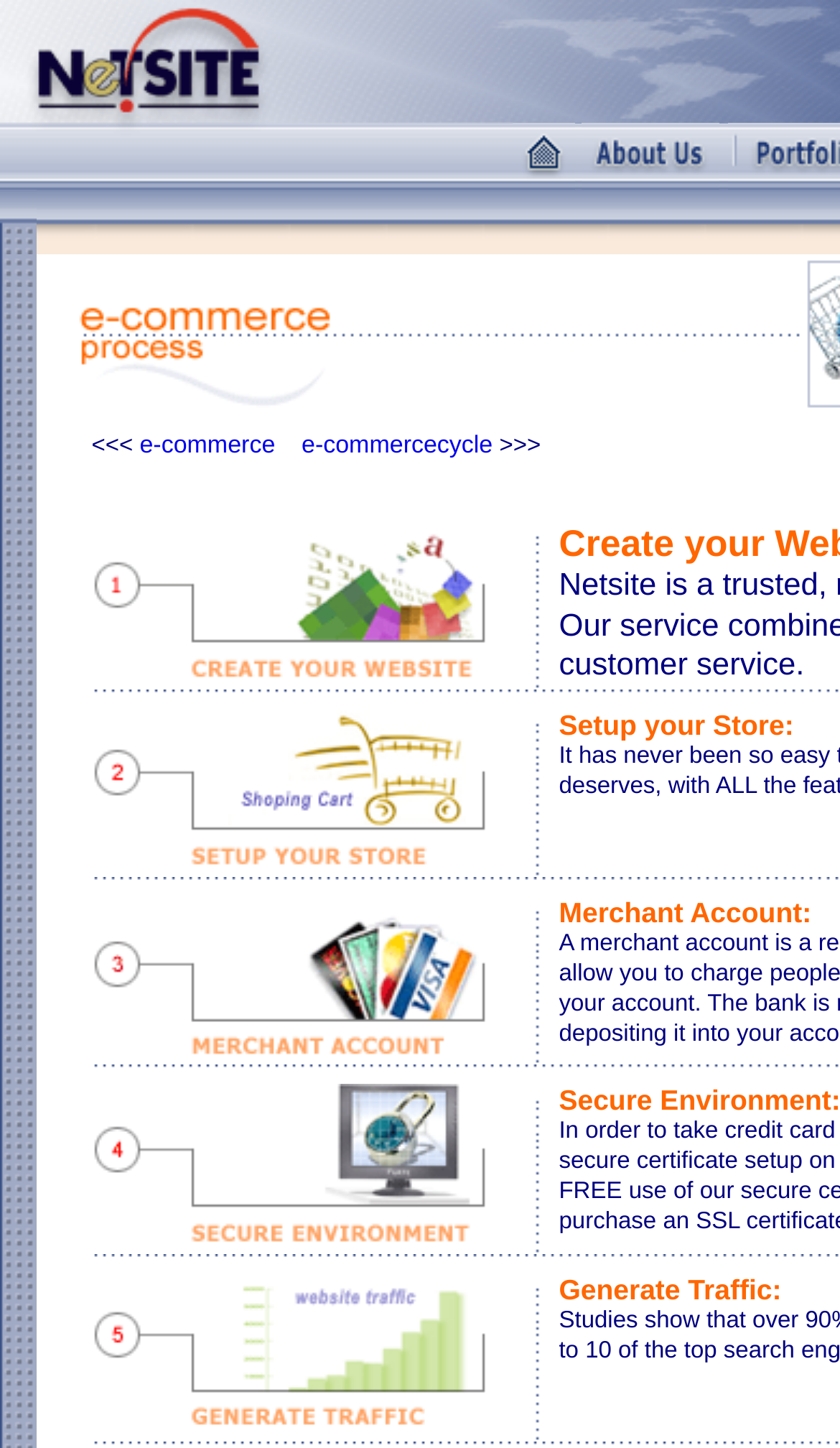Analyze the image and give a detailed response to the question:
What is the main theme of the webpage?

Based on the webpage's structure and content, it appears to be focused on providing e-business solutions, which is also reflected in the meta description. The presence of links and images related to e-commerce and e-commerce cycle further supports this conclusion.